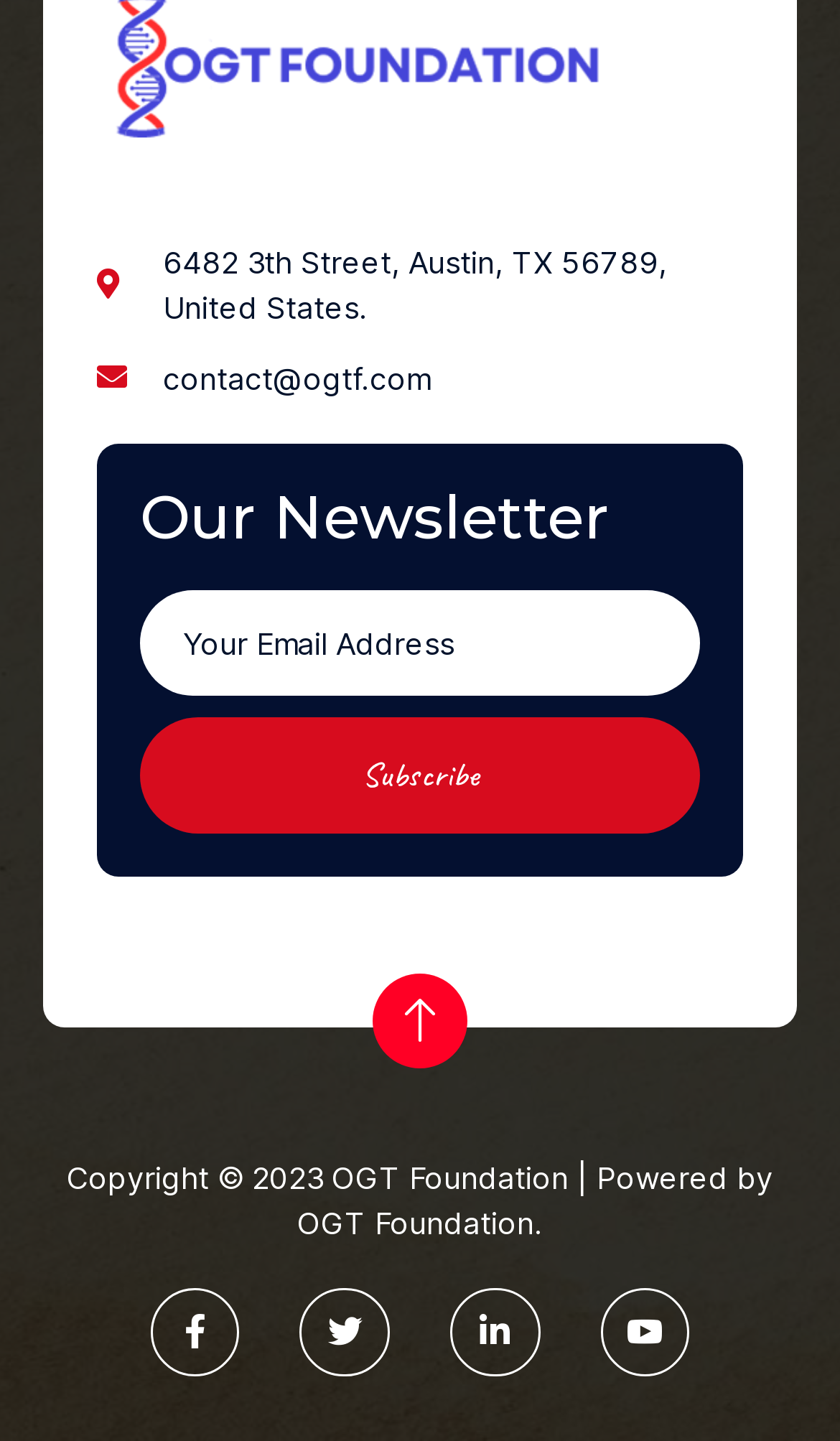Please specify the bounding box coordinates of the area that should be clicked to accomplish the following instruction: "Contact via email". The coordinates should consist of four float numbers between 0 and 1, i.e., [left, top, right, bottom].

[0.115, 0.246, 0.885, 0.278]